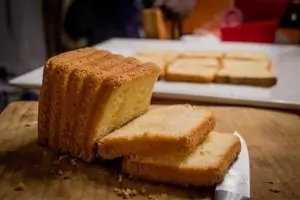In what year was the bread slicer invented?
Using the information from the image, answer the question thoroughly.

According to the caption, the bread slicer was invented by Otto Frederick Rohwedder in 1928, which revolutionized bread consumption and accessibility.